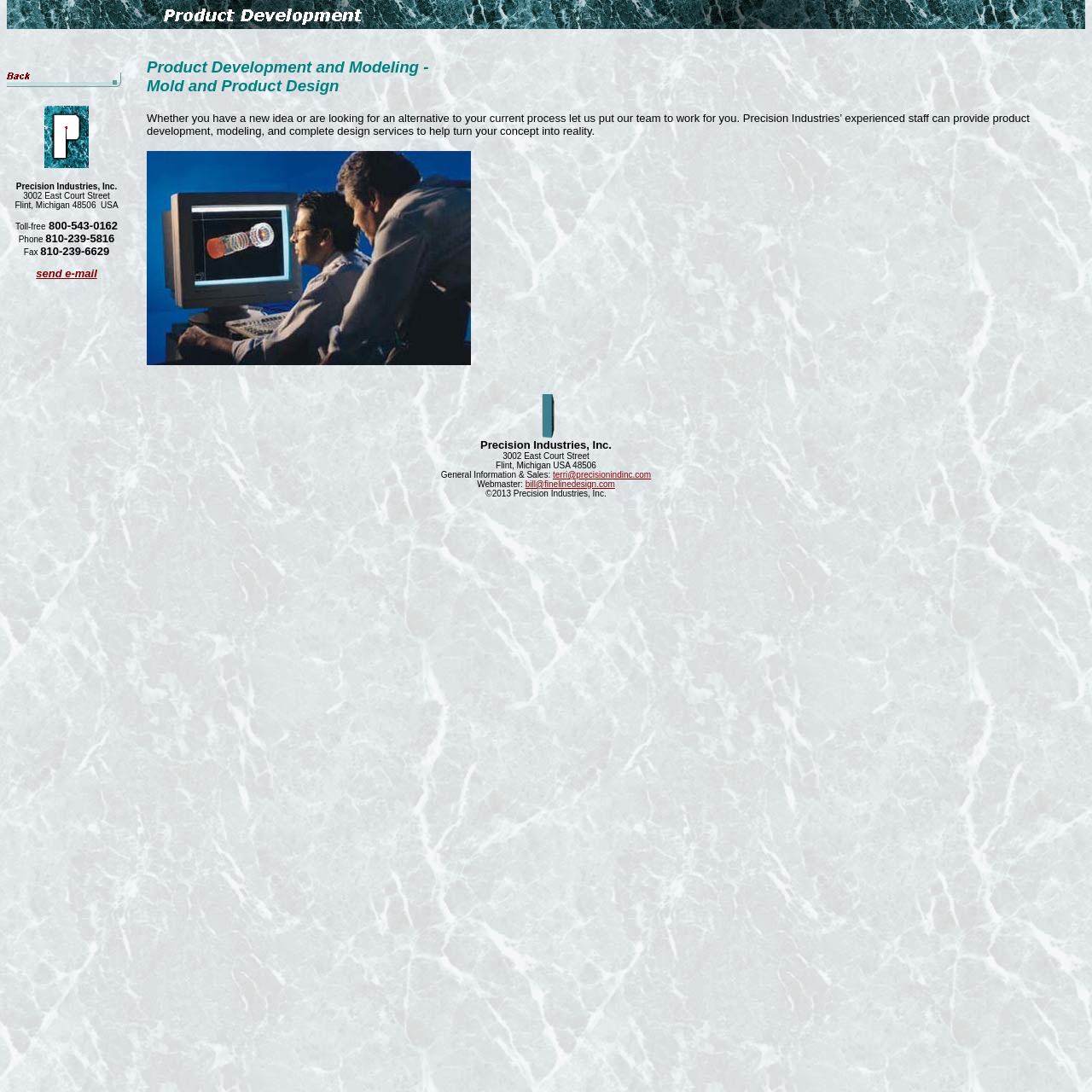Carefully examine the image and provide an in-depth answer to the question: What is the company name?

I found the company name by looking at the text in the top-left corner of the webpage, which says 'Precision Industries, Inc. - Prodcut Development & Modeling Mold & Product Design'. The company name is 'Precision Industries, Inc.'.